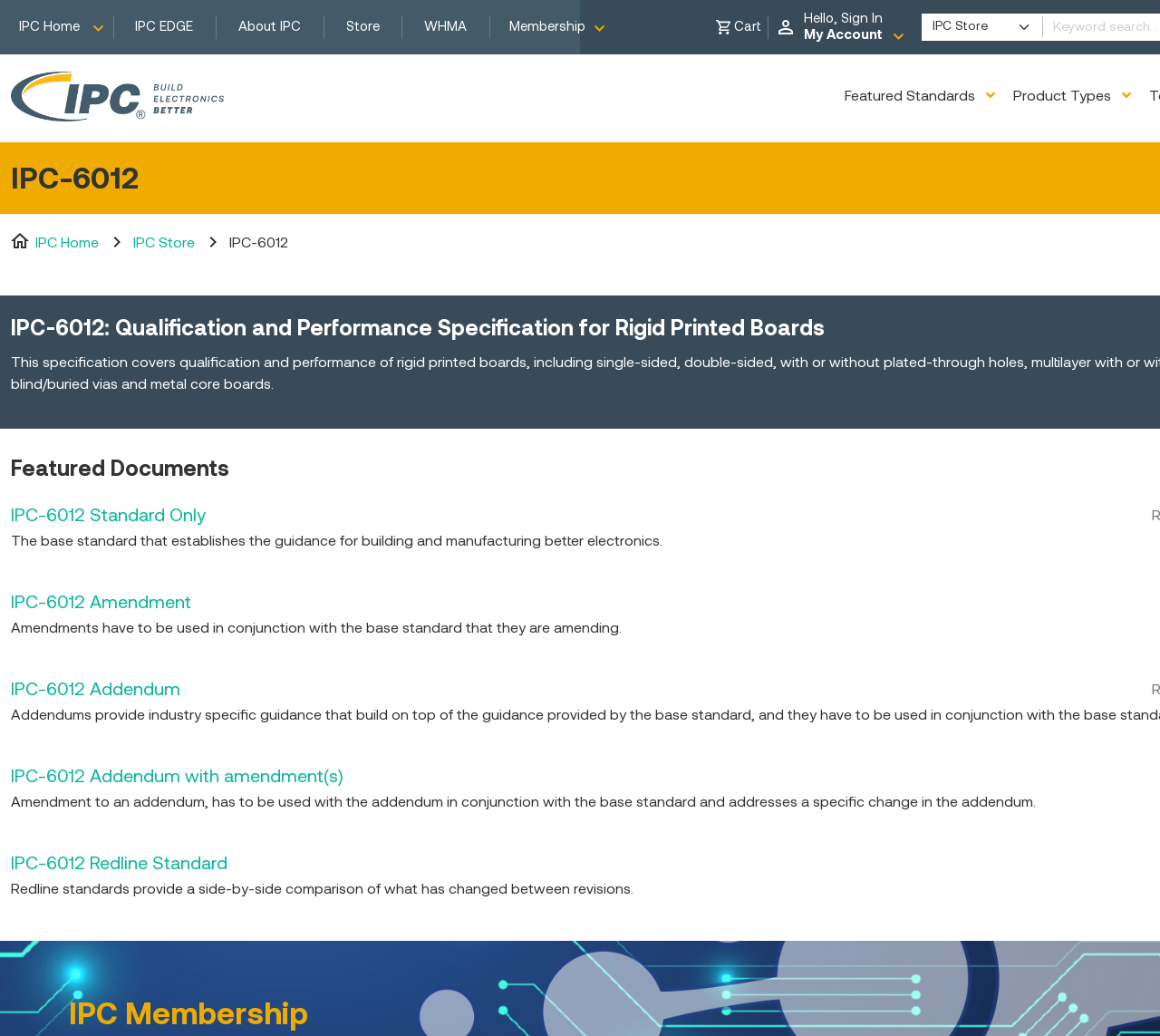Given the webpage screenshot and the description, determine the bounding box coordinates (top-left x, top-left y, bottom-right x, bottom-right y) that define the location of the UI element matching this description: IPC Home

[0.009, 0.229, 0.088, 0.242]